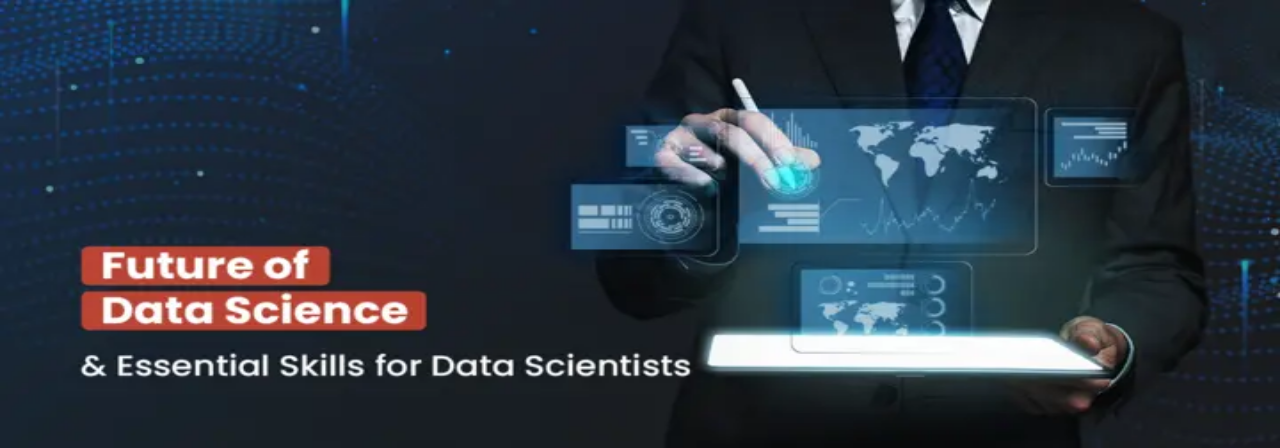What type of display is being used in the image?
From the screenshot, provide a brief answer in one word or phrase.

A transparent display